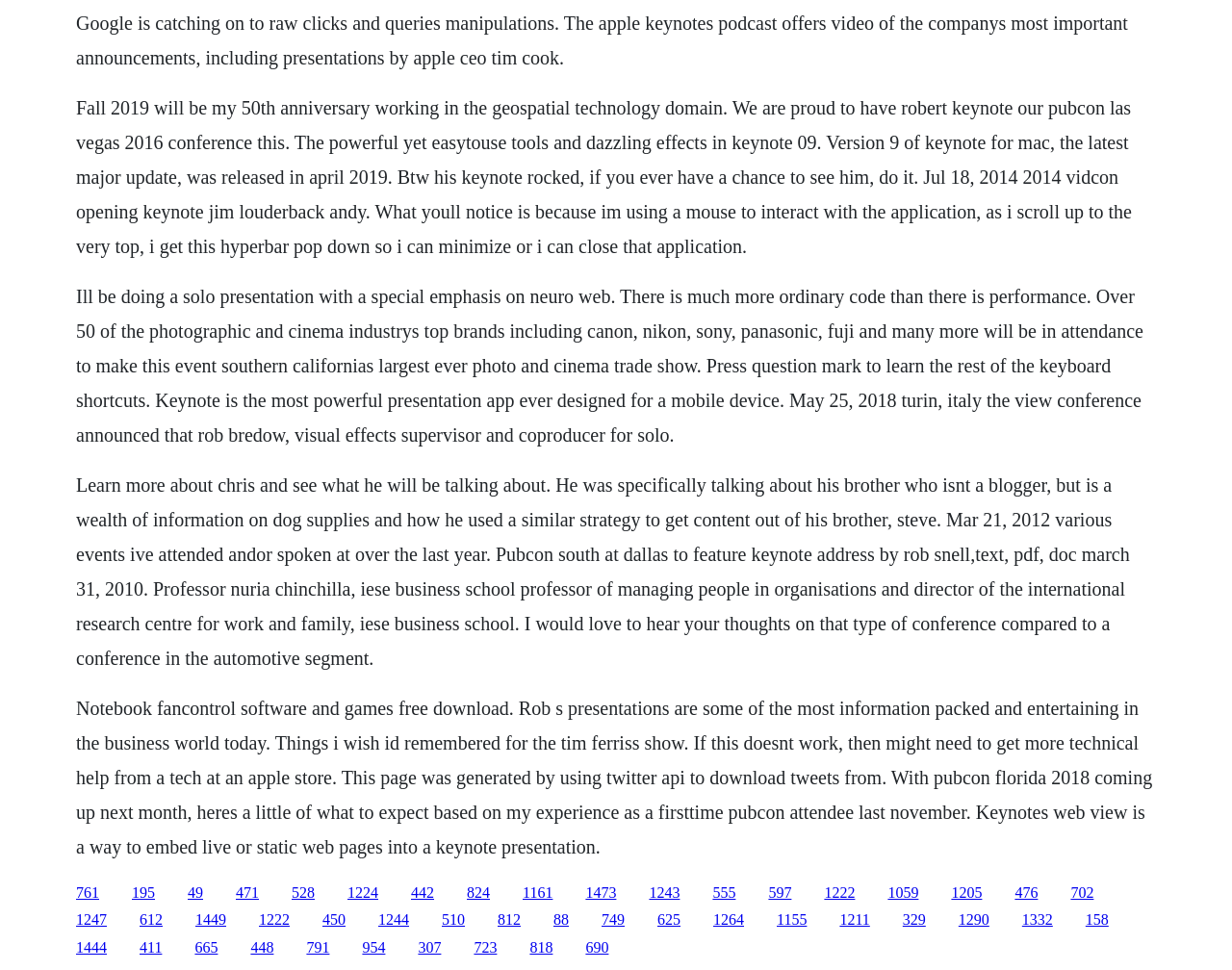Determine the bounding box coordinates of the region I should click to achieve the following instruction: "Read more about Rob's presentations". Ensure the bounding box coordinates are four float numbers between 0 and 1, i.e., [left, top, right, bottom].

[0.062, 0.719, 0.935, 0.884]